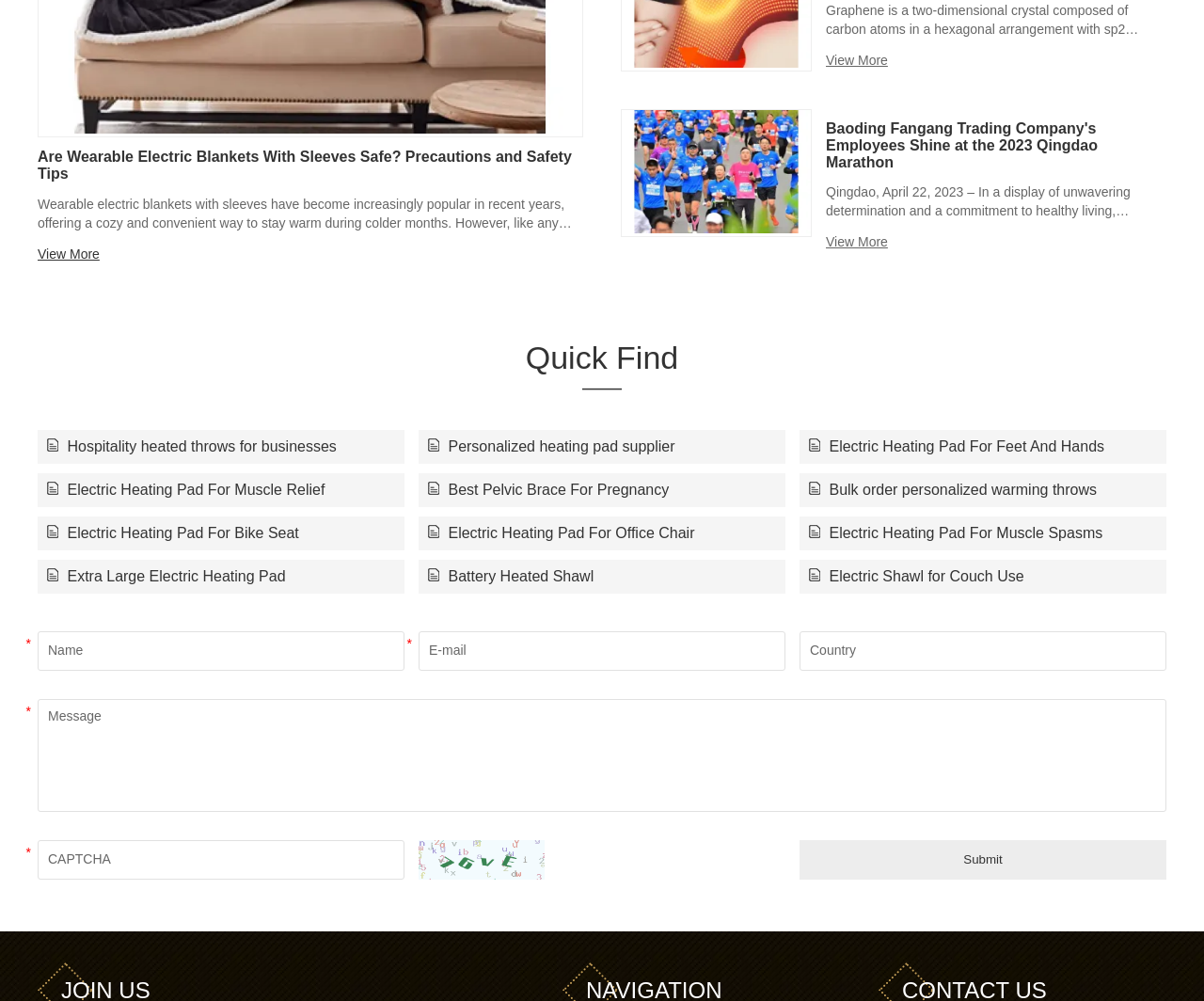Please provide the bounding box coordinates for the element that needs to be clicked to perform the instruction: "Click the link to view more about wearable electric blankets with sleeves". The coordinates must consist of four float numbers between 0 and 1, formatted as [left, top, right, bottom].

[0.031, 0.246, 0.083, 0.261]